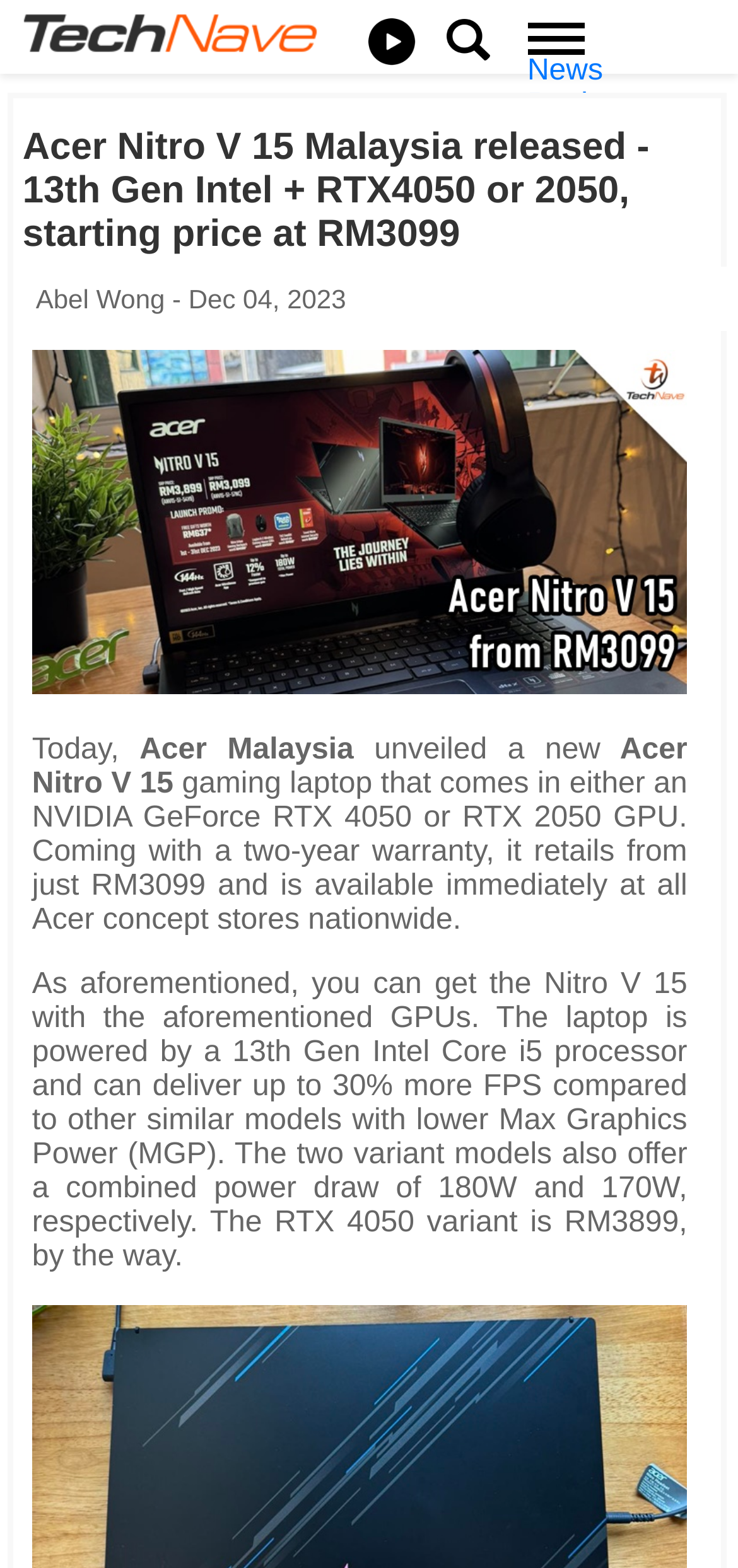What is the name of the laptop released by Acer Malaysia?
Provide an in-depth and detailed answer to the question.

The answer can be found in the StaticText element with the text 'Acer Nitro V 15 gaming laptop that comes in either an NVIDIA GeForce RTX 4050 or RTX 2050 GPU.'